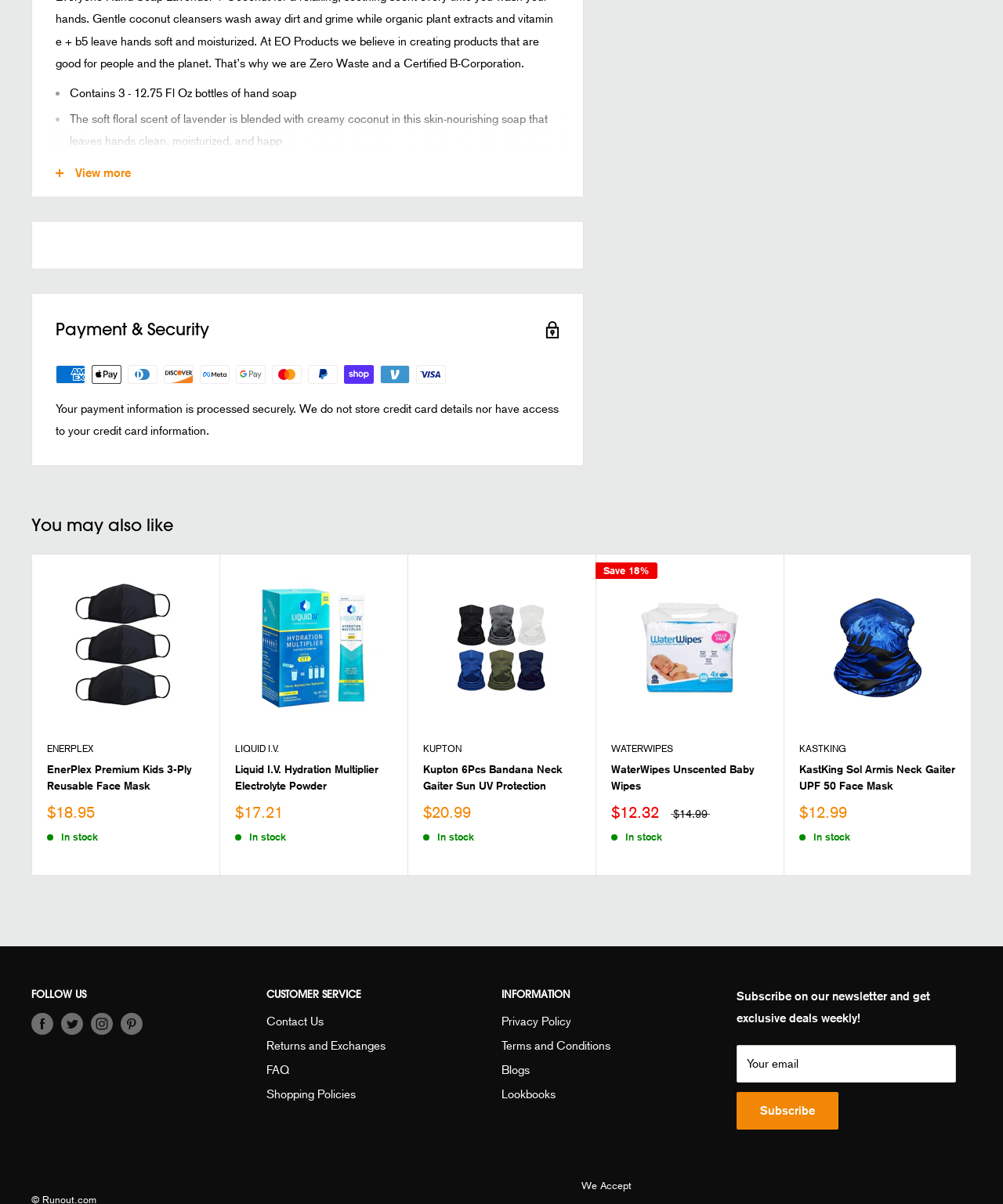Determine the bounding box coordinates of the clickable element to complete this instruction: "Subscribe to the newsletter". Provide the coordinates in the format of four float numbers between 0 and 1, [left, top, right, bottom].

[0.734, 0.907, 0.836, 0.938]